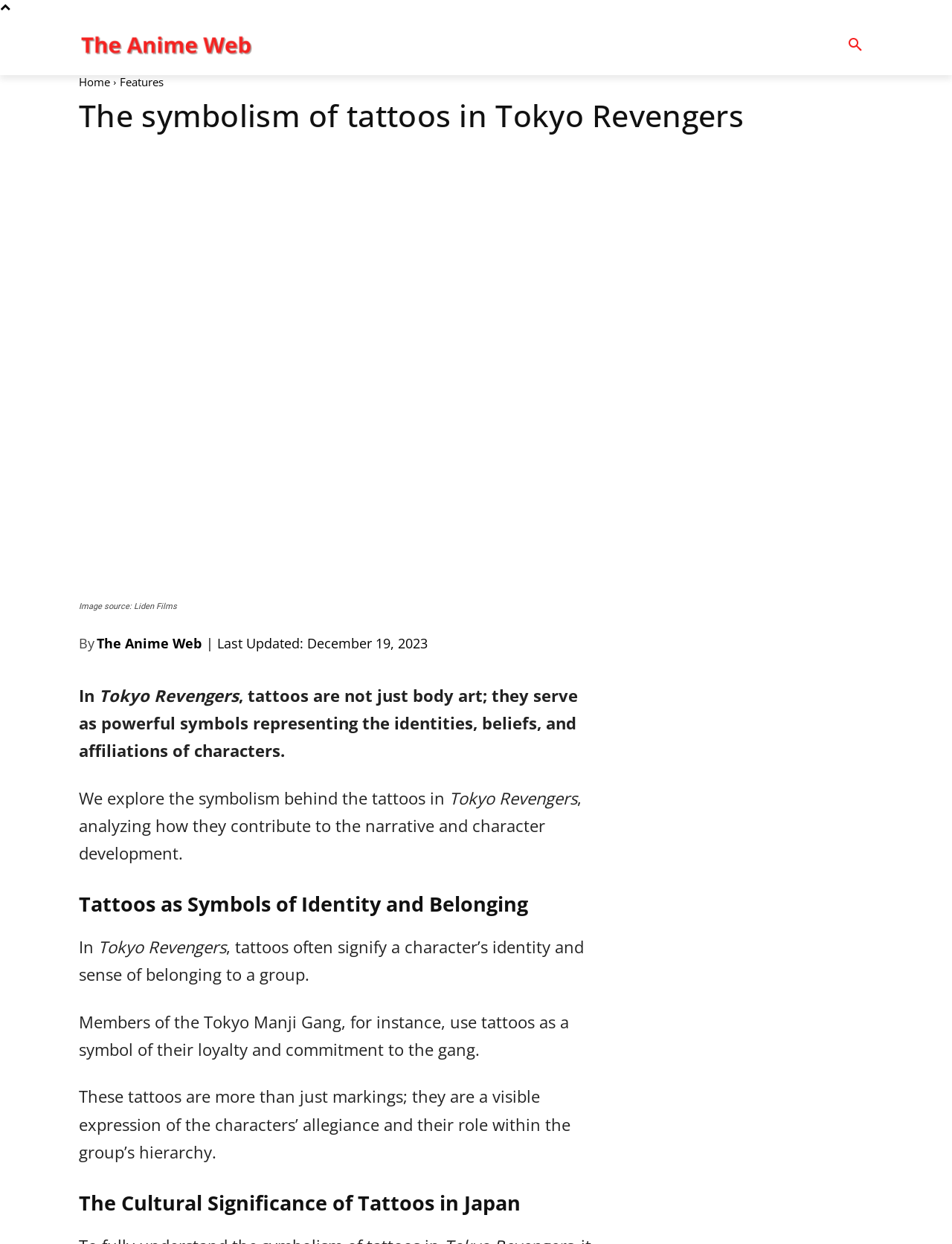Carefully examine the image and provide an in-depth answer to the question: What is the main topic of the article?

The main topic of the article is Tokyo Revengers, which is an anime series, and the article explores the symbolism behind the tattoos in the series.